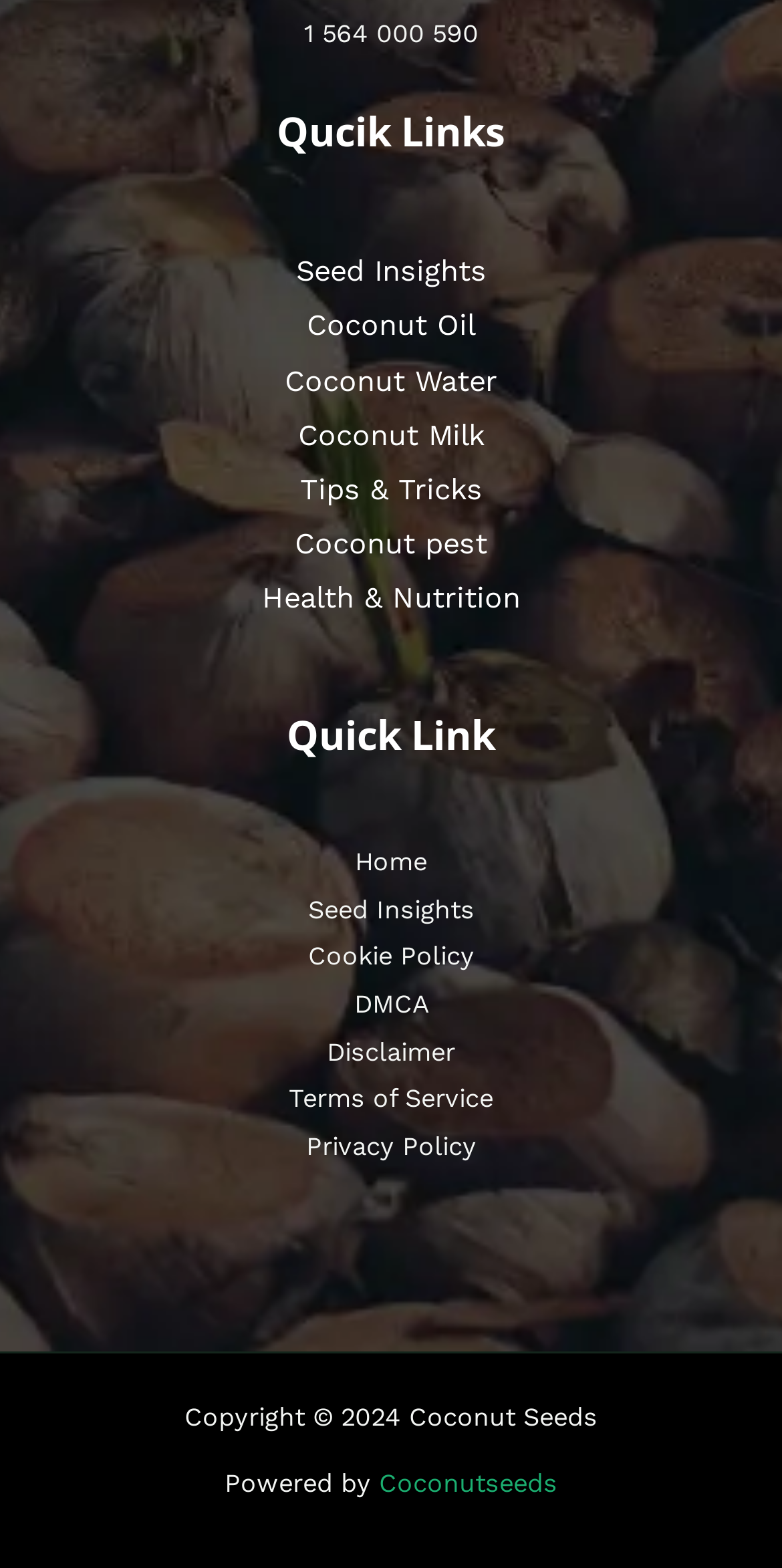Refer to the image and provide a thorough answer to this question:
What is the name of the website?

The website's name is mentioned in the footer section, which states 'Powered by Coconutseeds'.